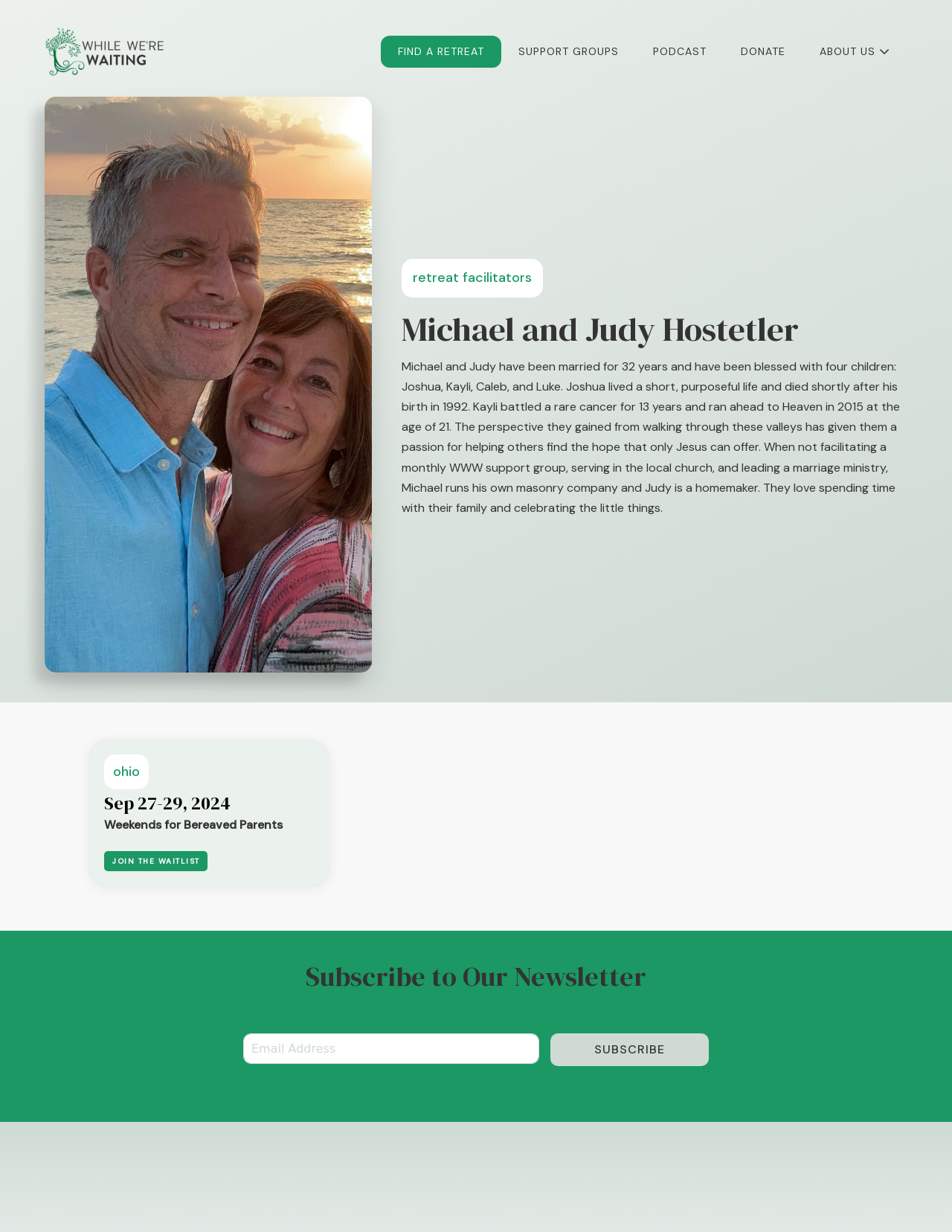Describe in detail what you see on the webpage.

The webpage is about Michael and Judy Hostetler, who are retreat facilitators. At the top of the page, there is a layout table with a link to "While We're Waiting" accompanied by an image with the same name. Below this, there is a navigation section with five links: "FIND A RETREAT", "SUPPORT GROUPS", "PODCAST", "DONATE", and "ABOUT US".

On the left side of the page, there is a large image, and on the right side, there is a heading that introduces Michael and Judy Hostetler as retreat facilitators. Below this heading, there is a paragraph of text that describes their personal story, including their marriage, children, and experiences with loss. The text also mentions their passion for helping others find hope in Jesus.

Further down the page, there is a section with a heading that reads "Sep 27-29, 2024", accompanied by a link with the same text. Below this, there is a static text that reads "Weekends for Bereaved Parents" and a link to "JOIN THE WAITLIST".

On the lower right side of the page, there is a section with a heading that reads "Subscribe to Our Newsletter". Below this, there is a subscription form with a textbox for entering an email address and a button to subscribe. At the very bottom of the page, there is a link to an image, which appears to be a logo or icon.

Throughout the page, there are several images, links, and sections of text that provide information about Michael and Judy Hostetler and their retreat facilitation services.